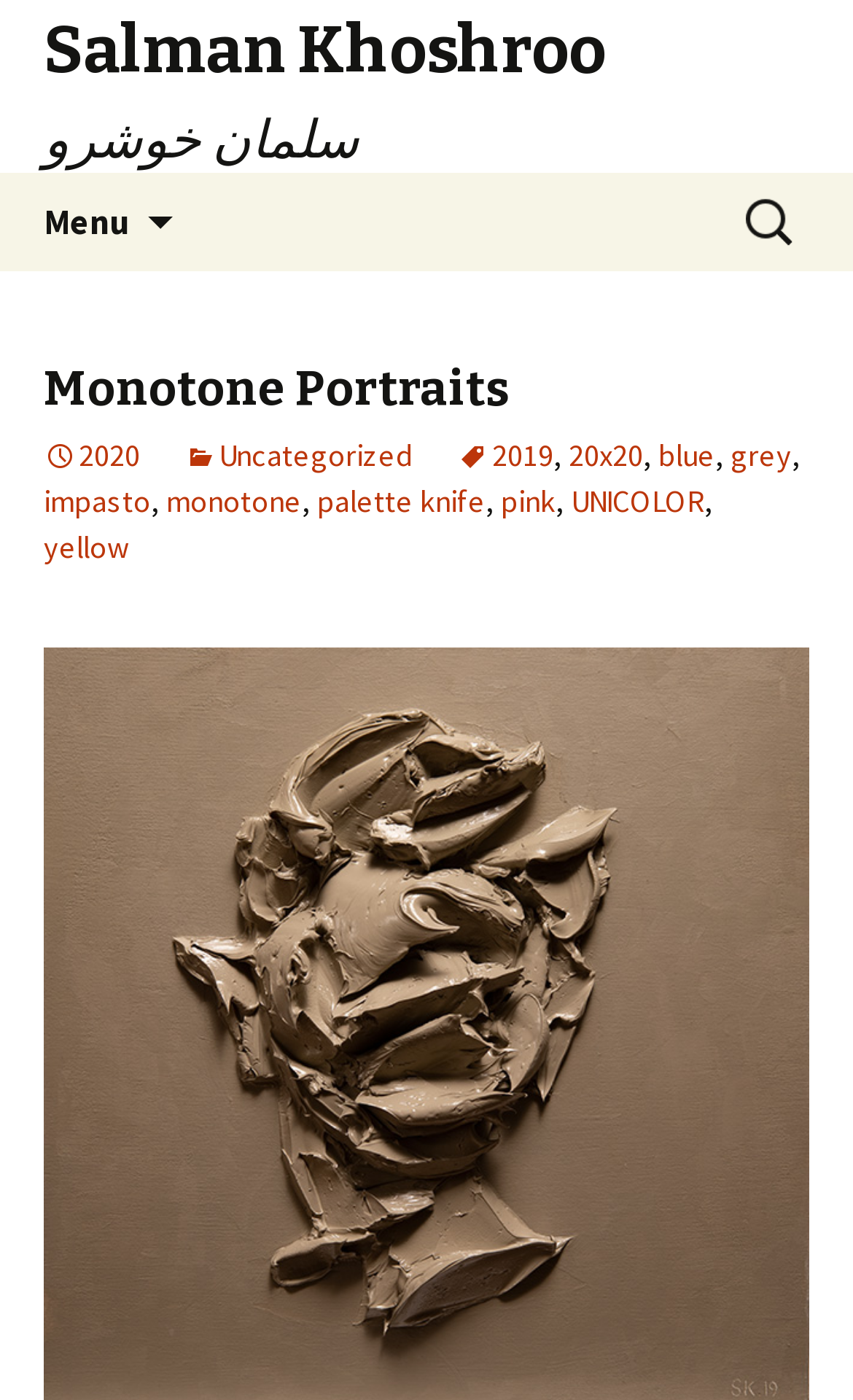Determine the bounding box for the described UI element: "Salman Khoshroo سلمان خوشرو".

[0.0, 0.0, 1.0, 0.123]